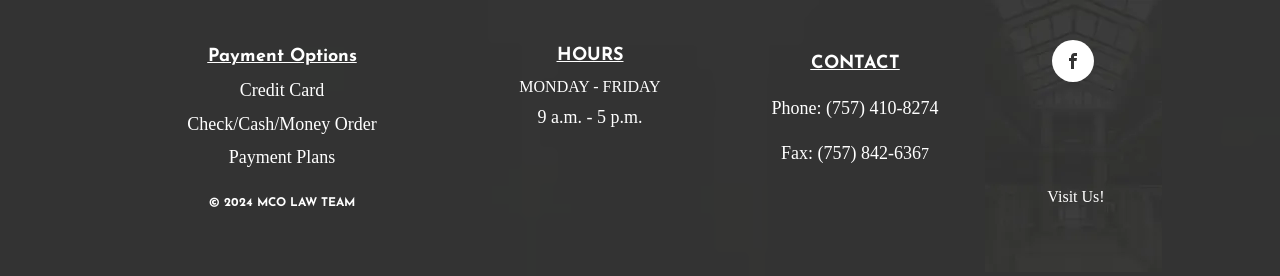Provide a comprehensive description of the image.

The image presents a clean and organized layout of the MCO Law Team’s payment options, hours of operation, and contact information. 

In the top left corner, the section titled "Payment Options" outlines the methods available for payments, including options such as Credit Card, Check/Cash/Money Order, and Payment Plans. This information is crucial for clients looking to understand how they can settle their accounts with the firm.

Adjacent to this, the "HOURS" section informs clients of the operational days and times, indicating that the office is open Monday through Friday, from 9 a.m. to 5 p.m. This allows clients to plan their visits or calls accordingly.

The "CONTACT" section provides essential phone and fax numbers for direct communication, ensuring that clients have the necessary information to reach out with inquiries or to schedule appointments. There is also a "Visit Us!" call to action encouraging online engagement.

Overall, the design is user-friendly, emphasizing accessibility while providing vital information for current and prospective clients of the MCO Law Team.